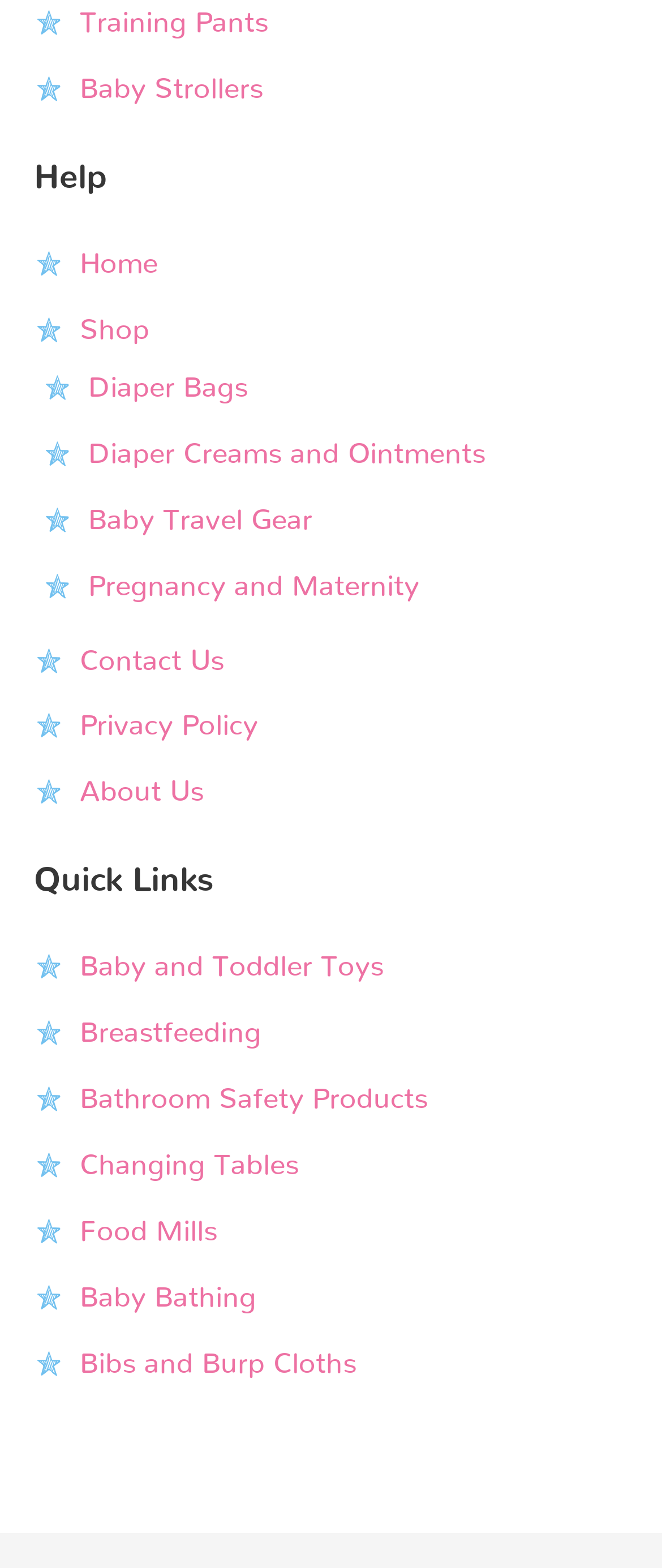Please identify the bounding box coordinates of the element that needs to be clicked to perform the following instruction: "Explore Baby and Toddler Toys".

[0.121, 0.608, 0.579, 0.626]